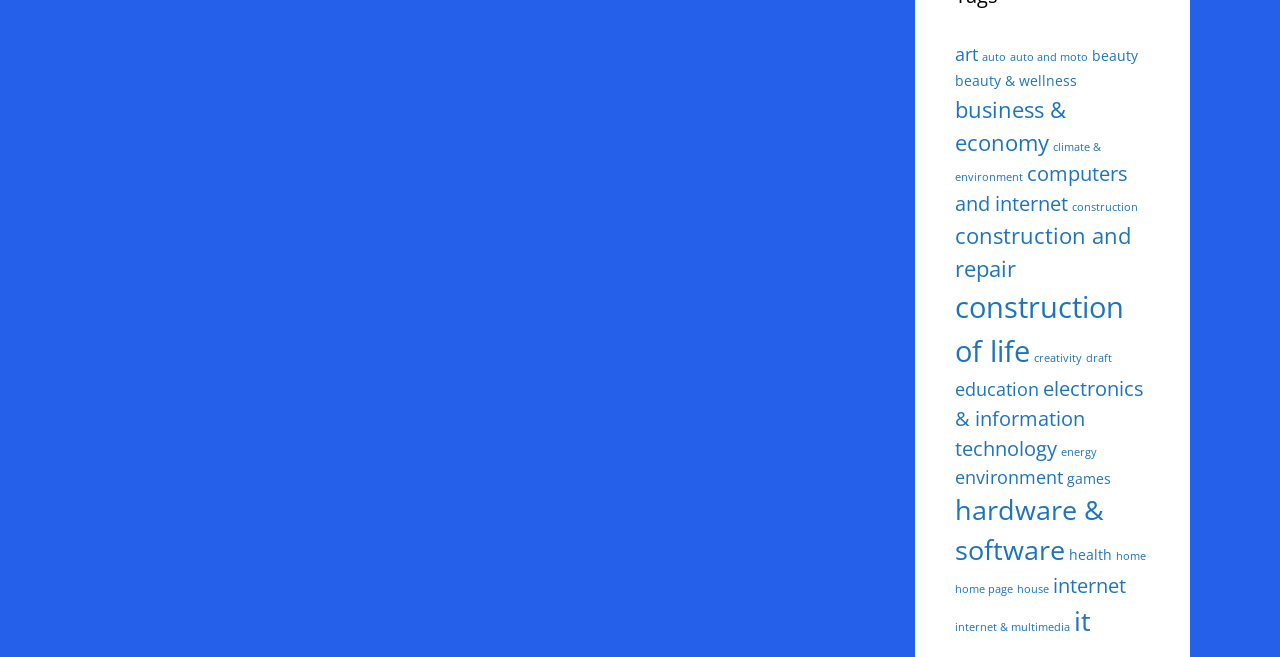Please determine the bounding box coordinates of the element to click on in order to accomplish the following task: "learn about climate and environment". Ensure the coordinates are four float numbers ranging from 0 to 1, i.e., [left, top, right, bottom].

[0.746, 0.213, 0.86, 0.28]